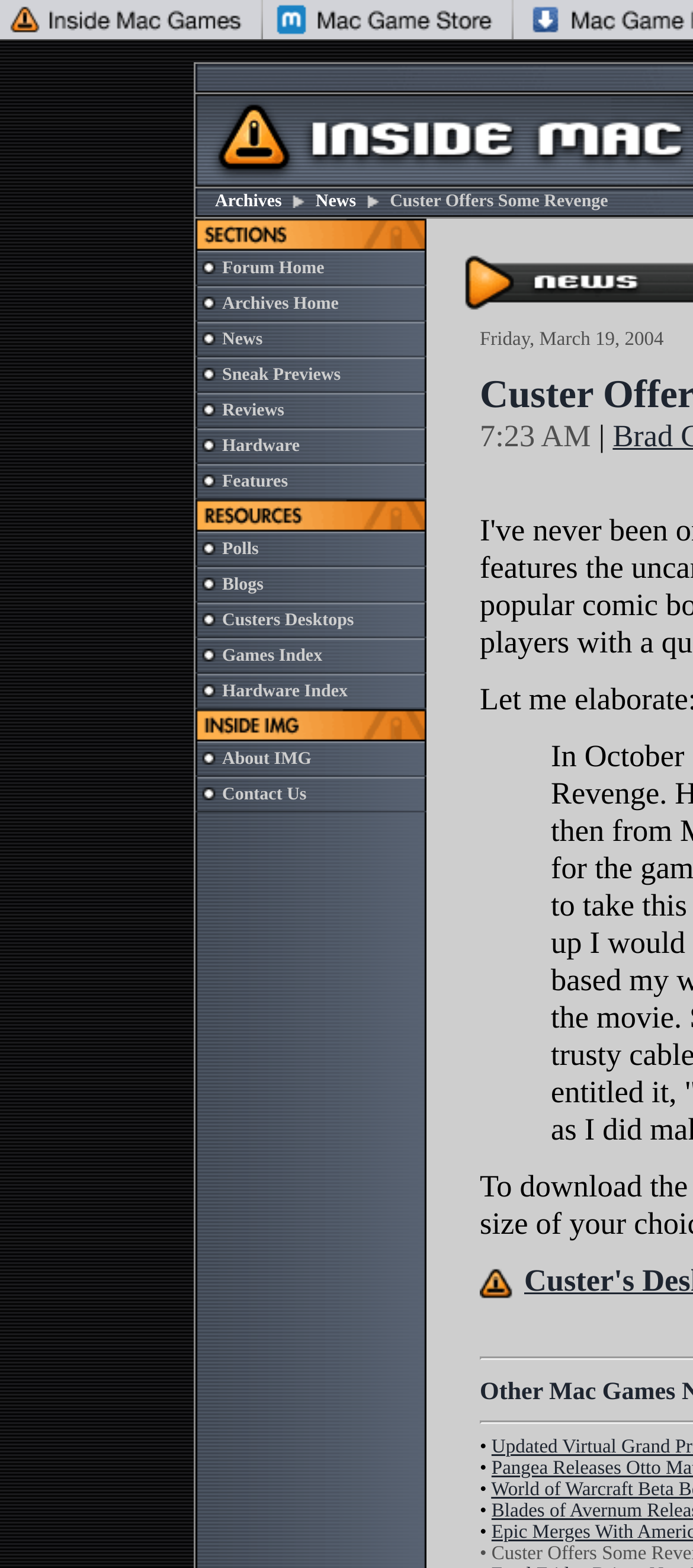How many images are on the webpage?
Based on the image, answer the question with a single word or brief phrase.

26